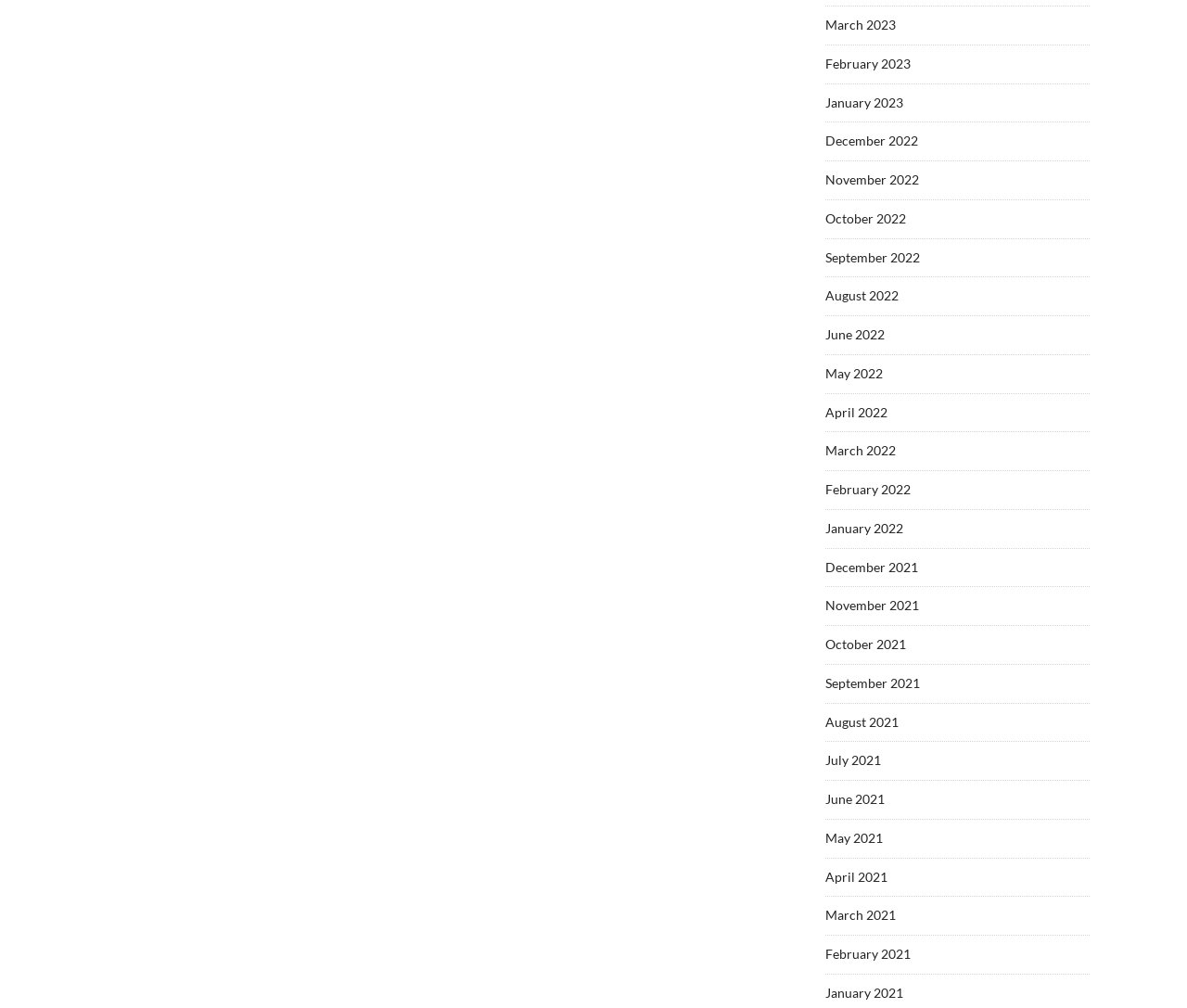Please mark the clickable region by giving the bounding box coordinates needed to complete this instruction: "browse January 2021".

[0.695, 0.977, 0.761, 0.992]